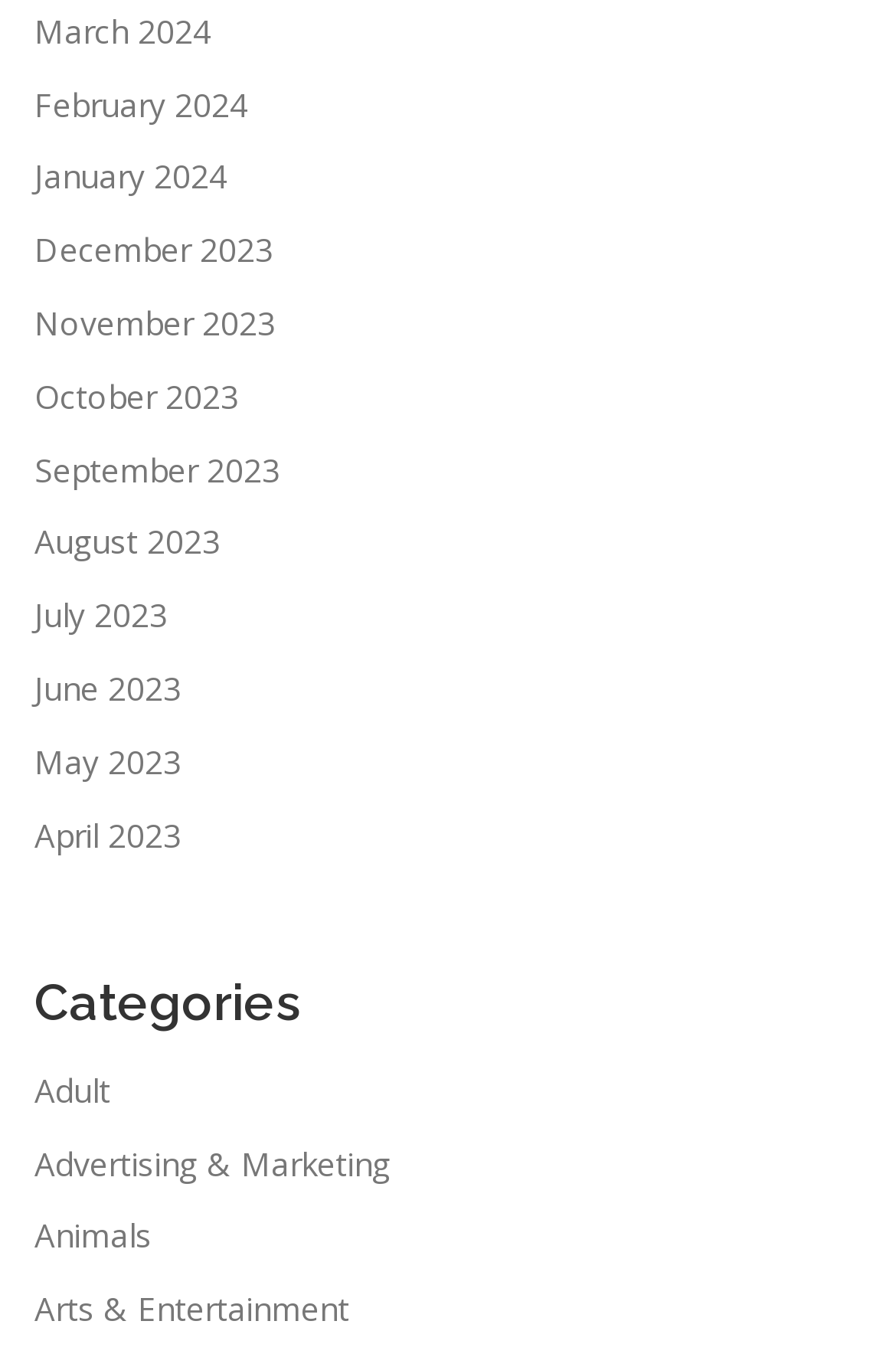Please specify the bounding box coordinates of the clickable section necessary to execute the following command: "Explore Arts & Entertainment".

[0.038, 0.949, 0.39, 0.981]